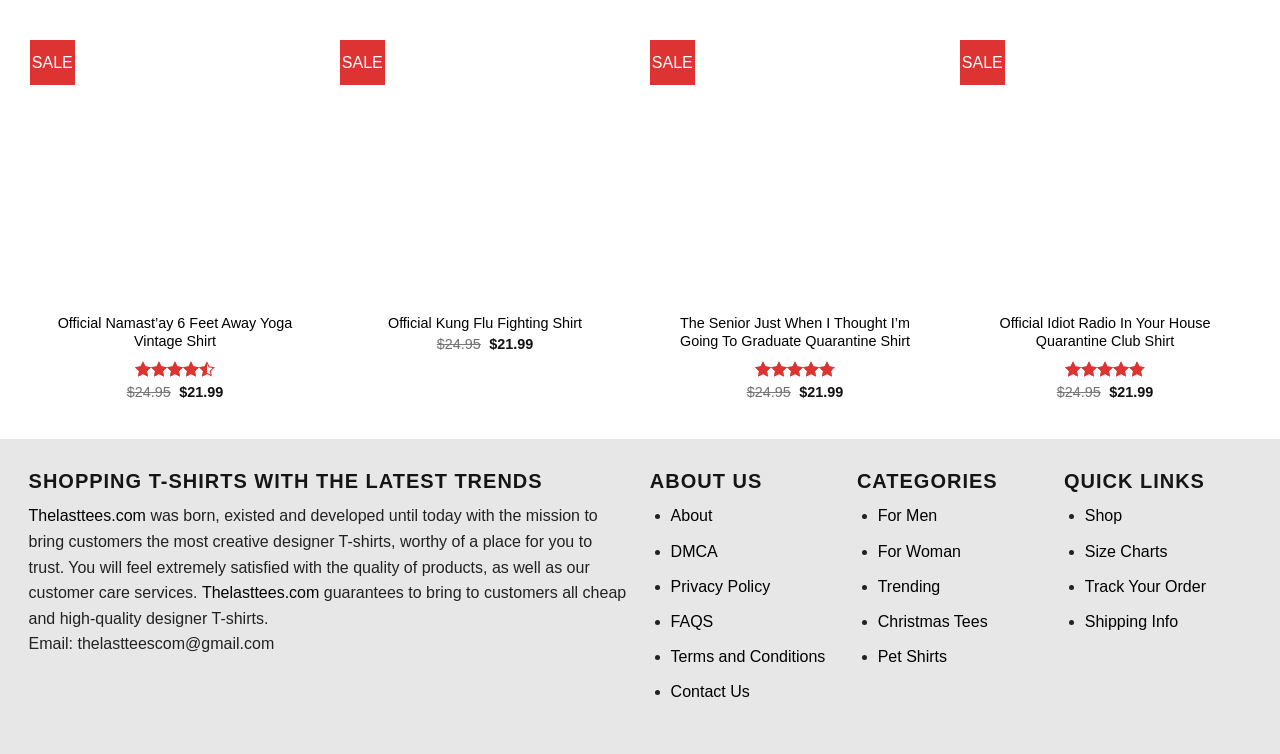Find and specify the bounding box coordinates that correspond to the clickable region for the instruction: "Click on the 'Wishlist' button".

[0.217, 0.027, 0.241, 0.068]